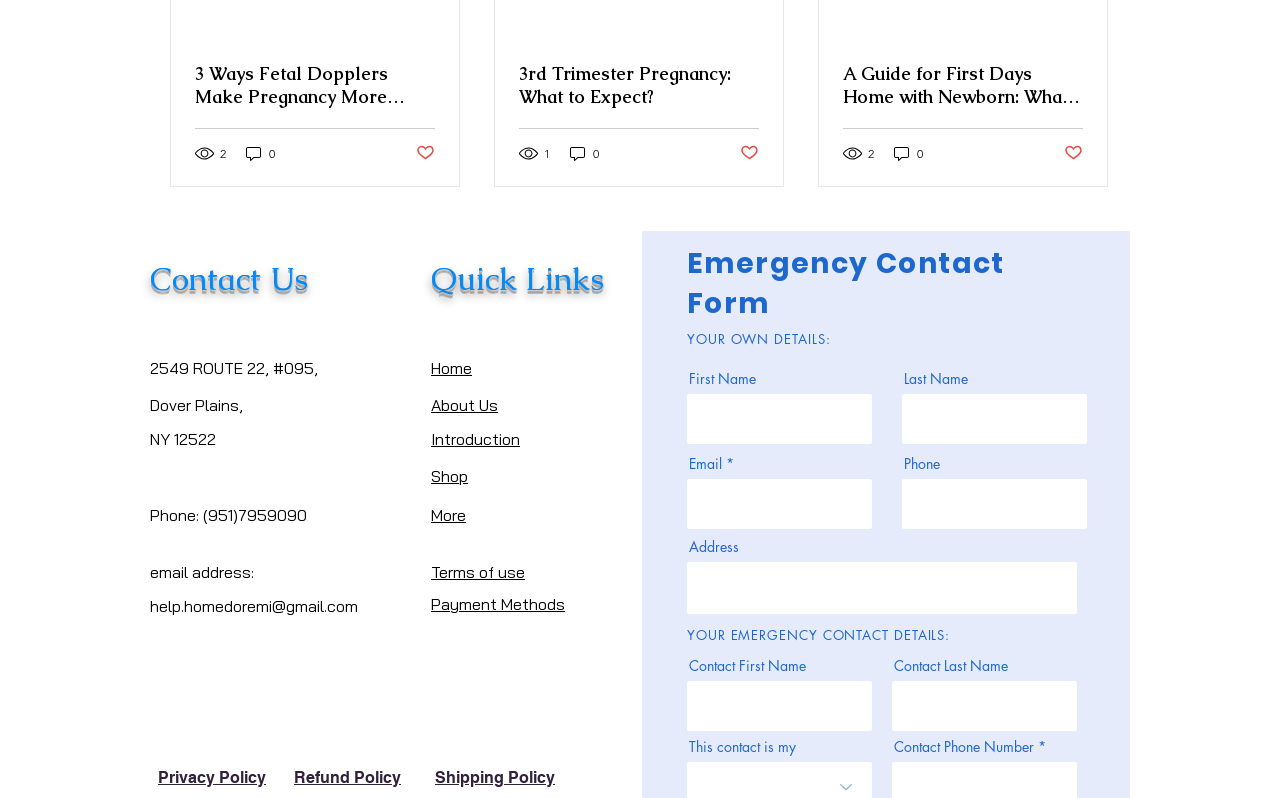Determine the bounding box coordinates for the area that needs to be clicked to fulfill this task: "Click the '3 Ways Fetal Dopplers Make Pregnancy More Exciting' link". The coordinates must be given as four float numbers between 0 and 1, i.e., [left, top, right, bottom].

[0.152, 0.078, 0.34, 0.136]